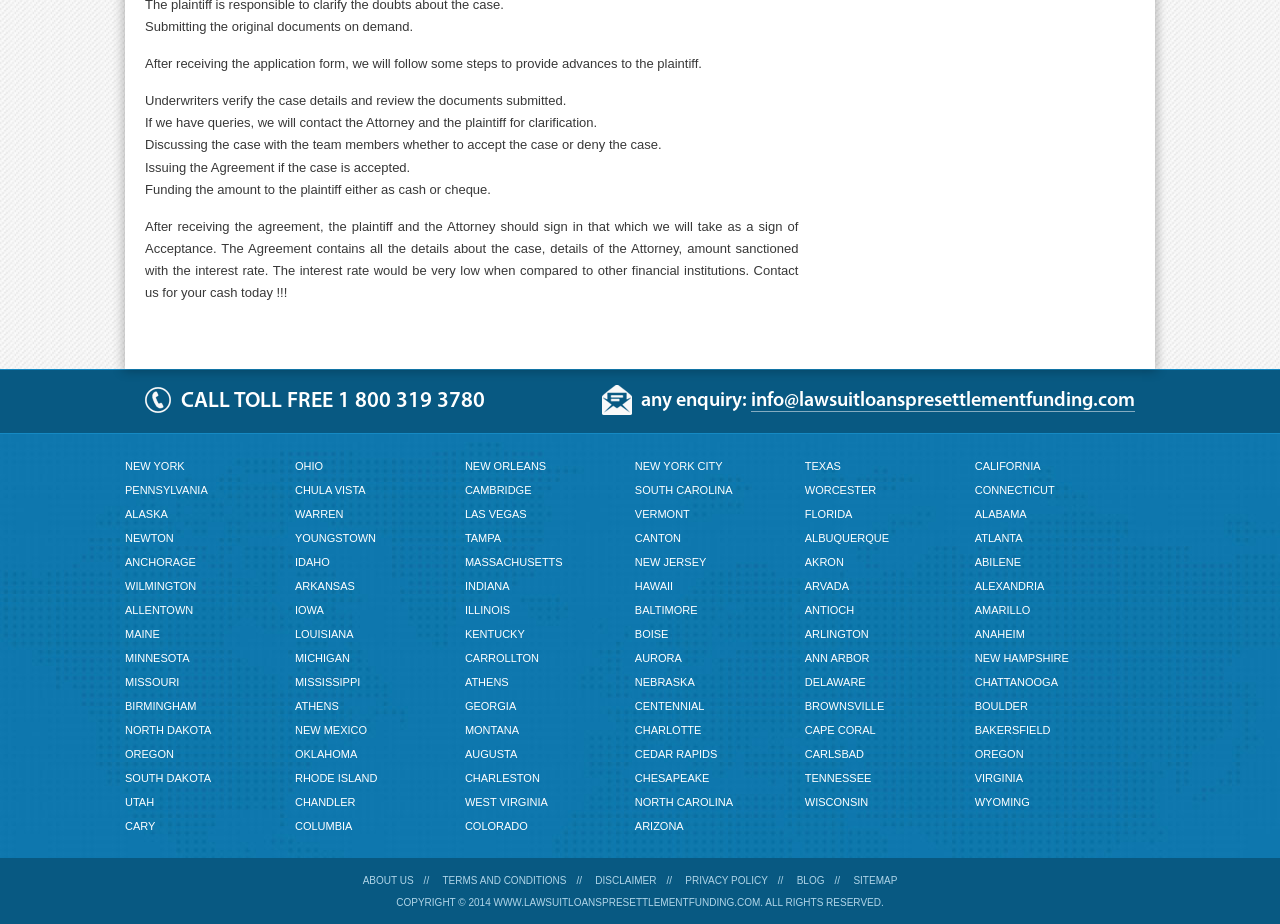Determine the bounding box coordinates of the UI element that matches the following description: "New York City". The coordinates should be four float numbers between 0 and 1 in the format [left, top, right, bottom].

[0.496, 0.491, 0.565, 0.517]